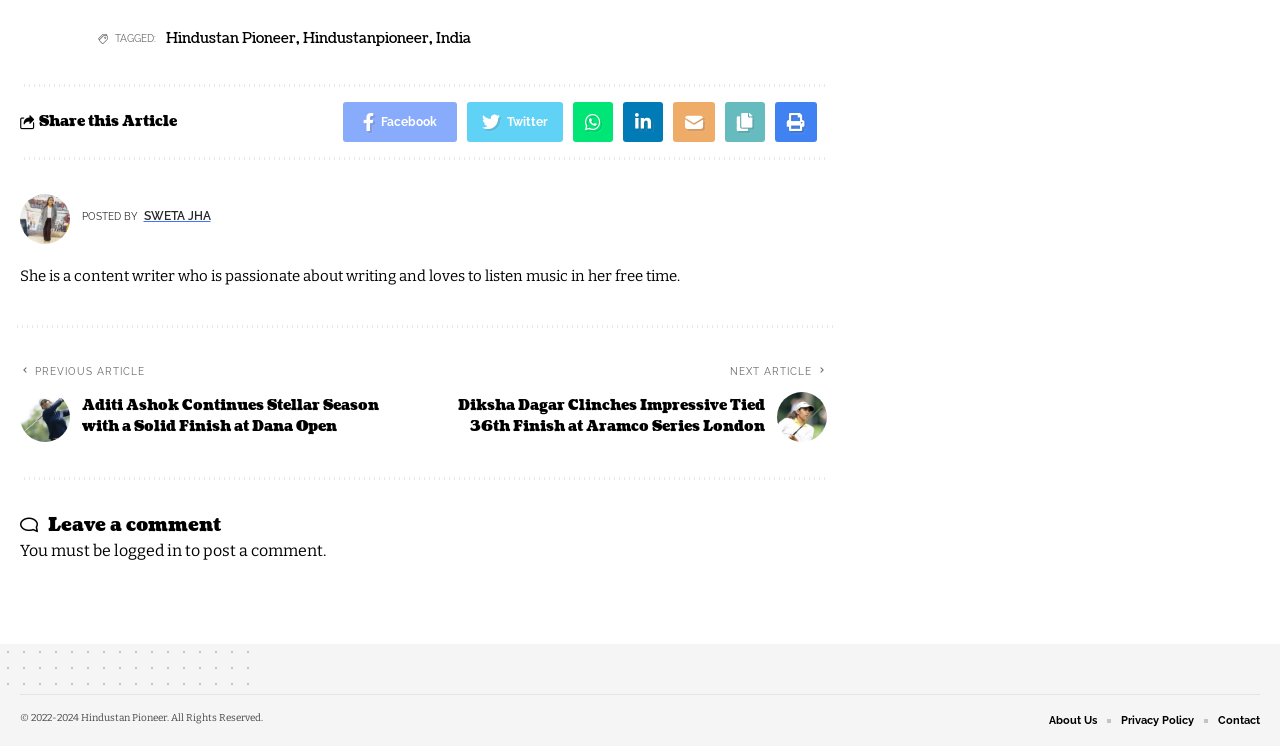What is the name of the content writer?
Provide an in-depth and detailed answer to the question.

The answer can be found in the section 'POSTED BY' where the name 'SWETA JHA' is mentioned as the content writer.